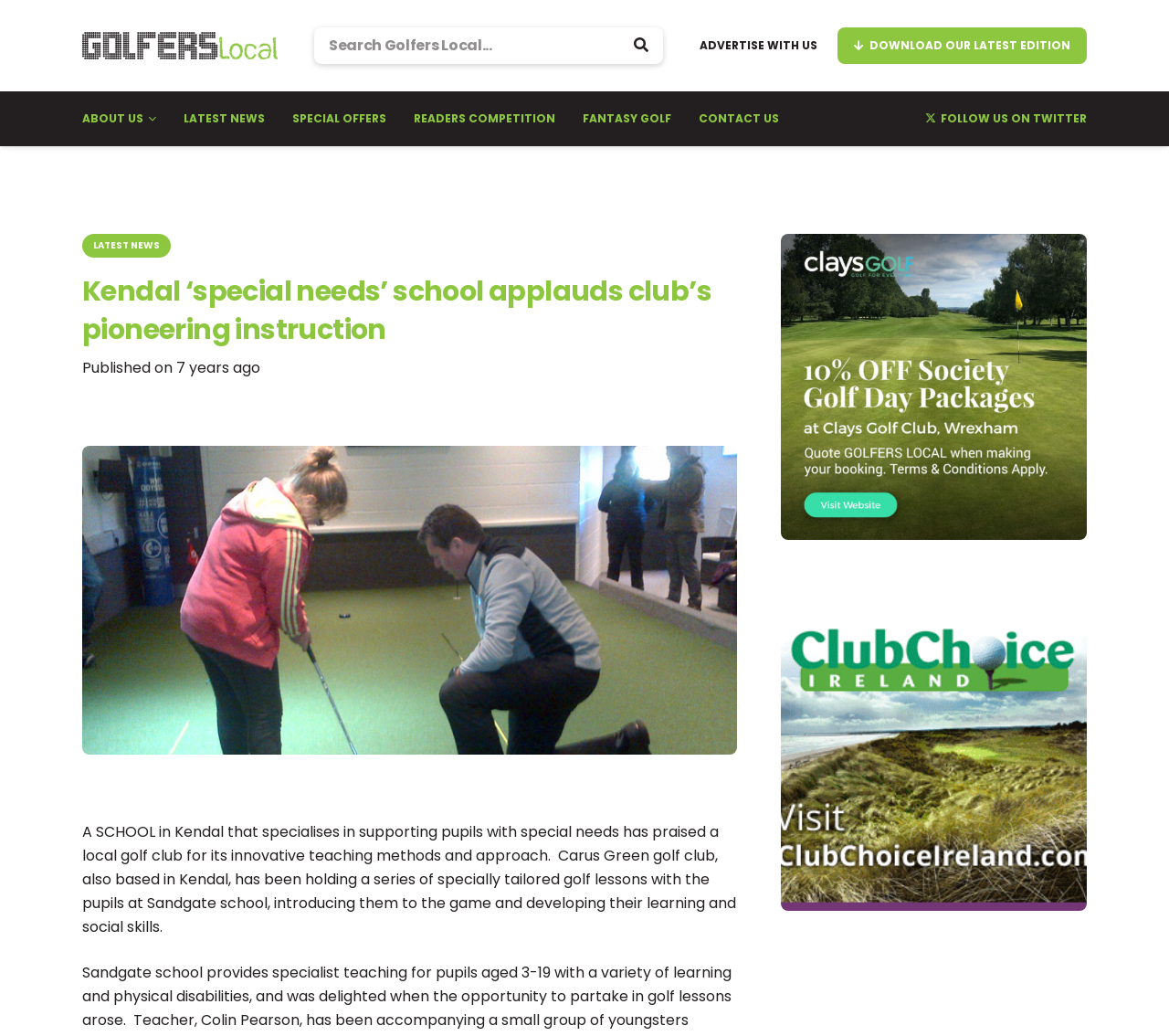Determine the bounding box coordinates of the region I should click to achieve the following instruction: "Search for something on Golfers Local". Ensure the bounding box coordinates are four float numbers between 0 and 1, i.e., [left, top, right, bottom].

[0.269, 0.026, 0.567, 0.062]